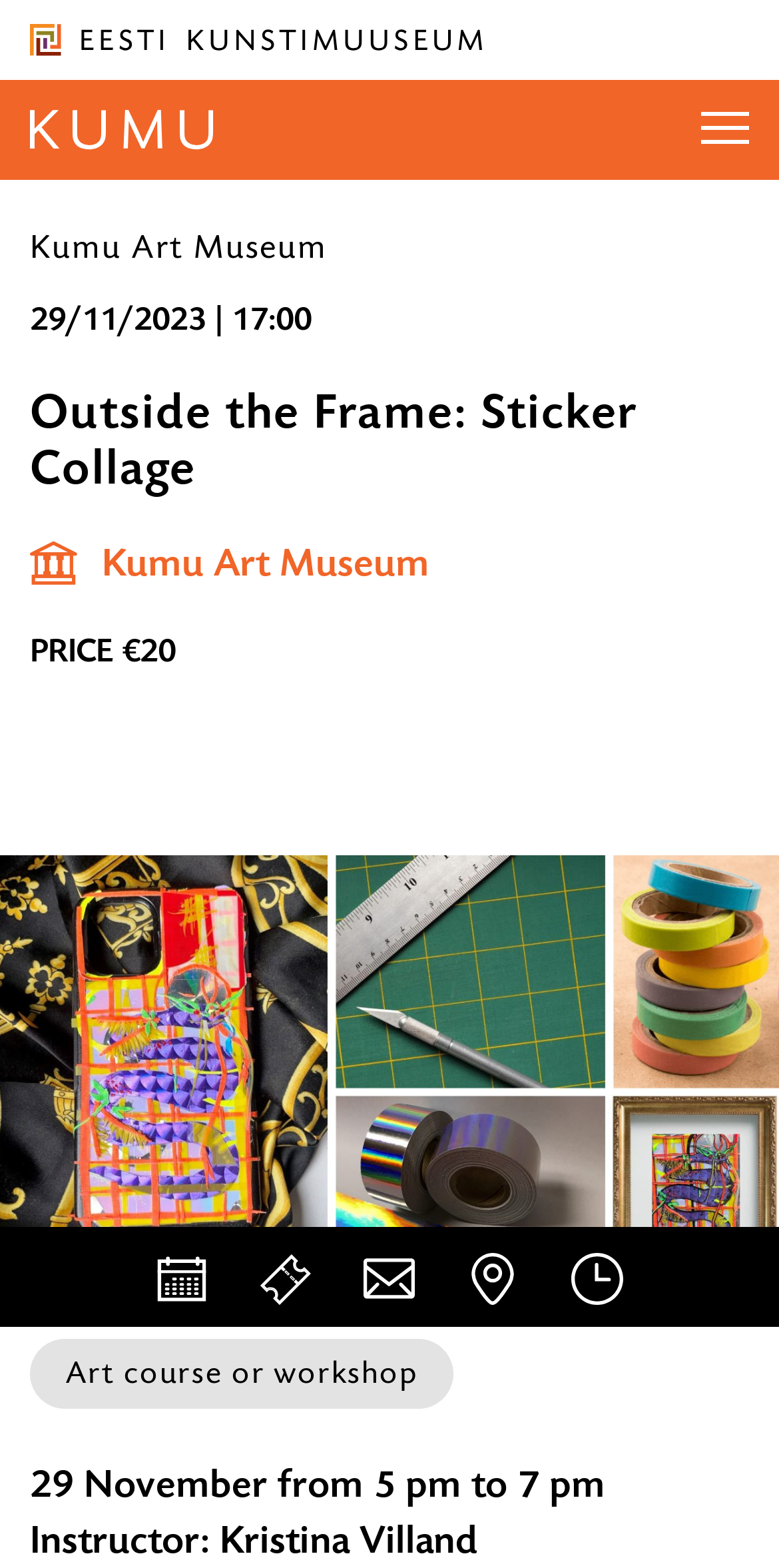Pinpoint the bounding box coordinates of the clickable element to carry out the following instruction: "Subscribe to newsletter."

None